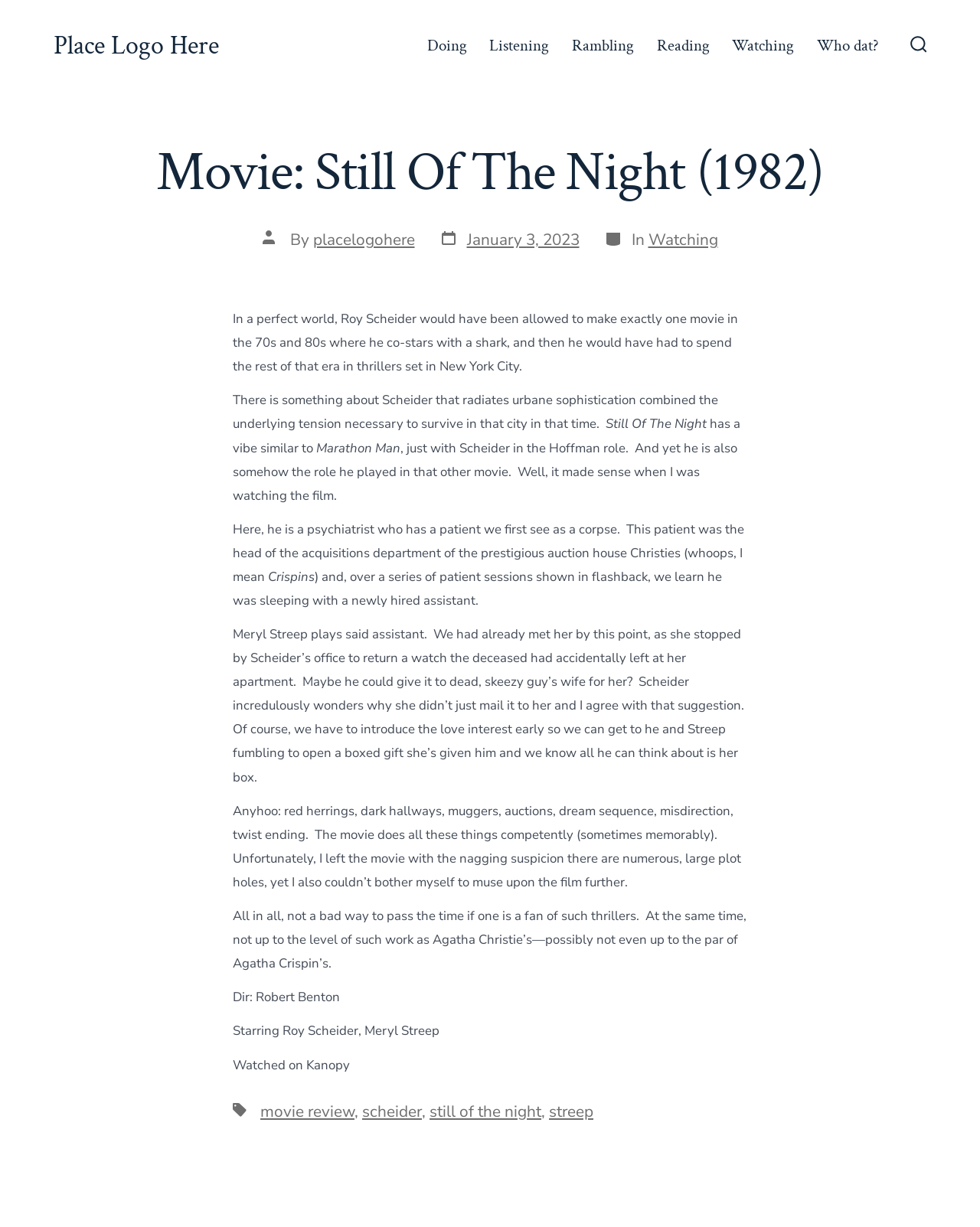What is the name of the auction house?
Based on the image, provide a one-word or brief-phrase response.

Crispins